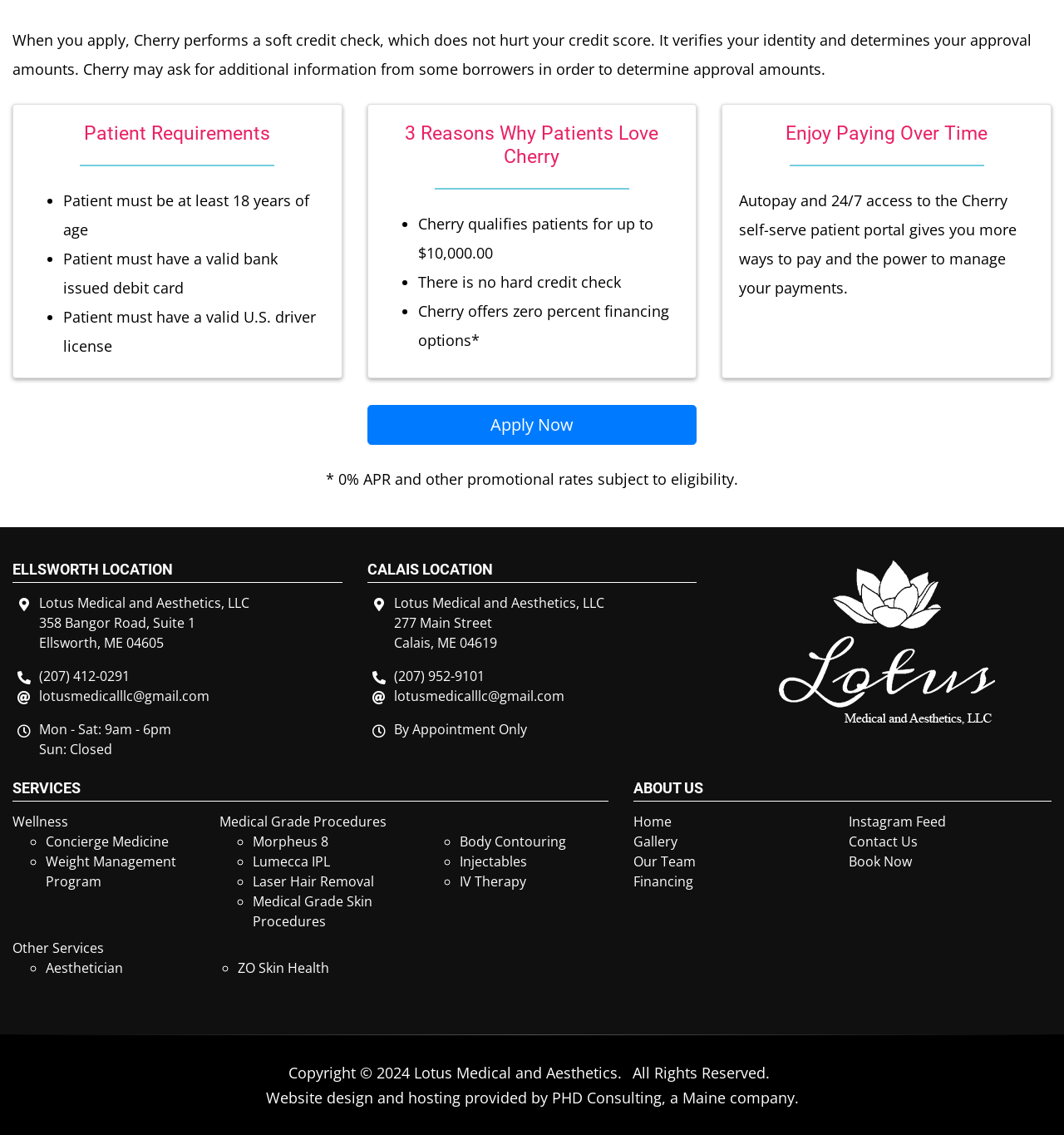Extract the bounding box coordinates of the UI element described by: "lotusmedicalllc@gmail.com". The coordinates should include four float numbers ranging from 0 to 1, e.g., [left, top, right, bottom].

[0.37, 0.605, 0.53, 0.621]